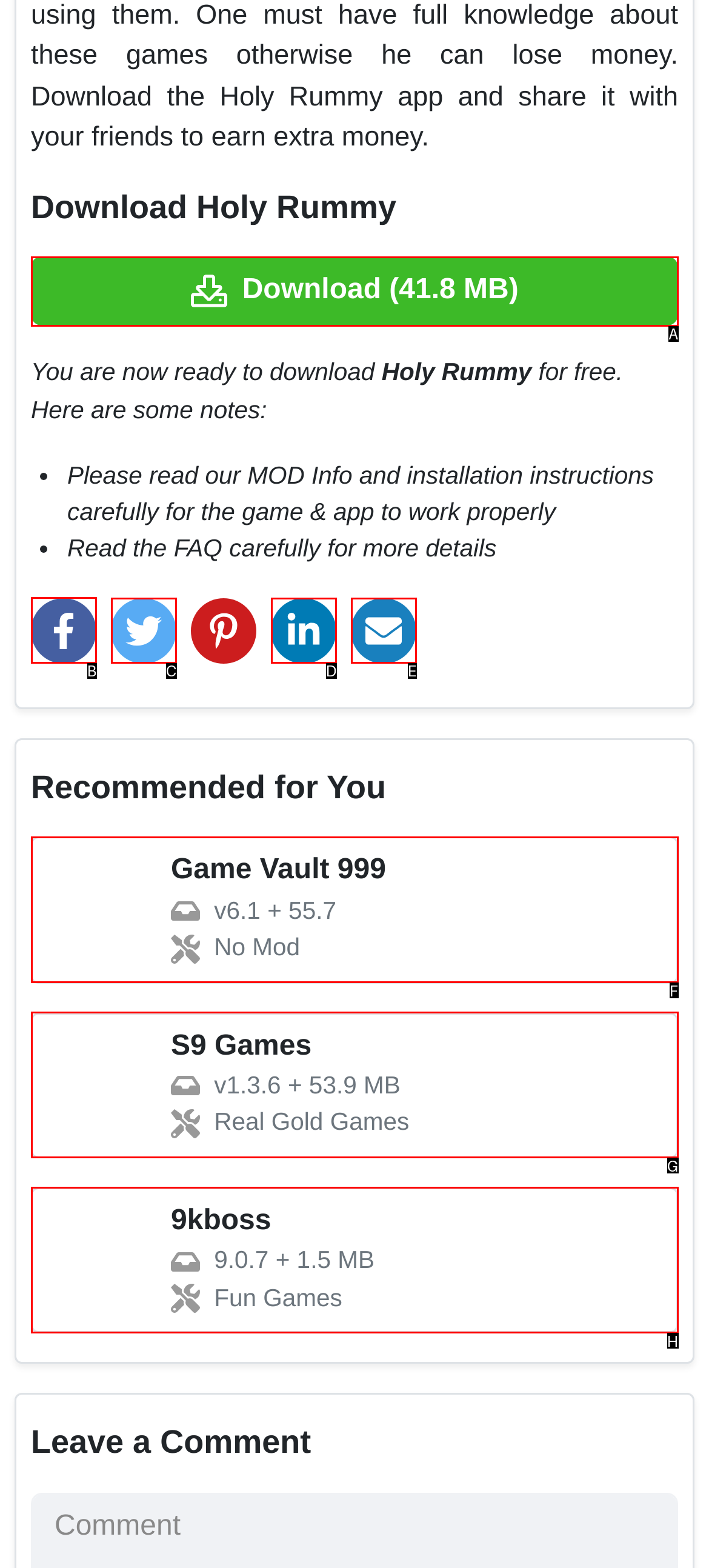Select the appropriate HTML element that needs to be clicked to finish the task: Visit Facebook
Reply with the letter of the chosen option.

B